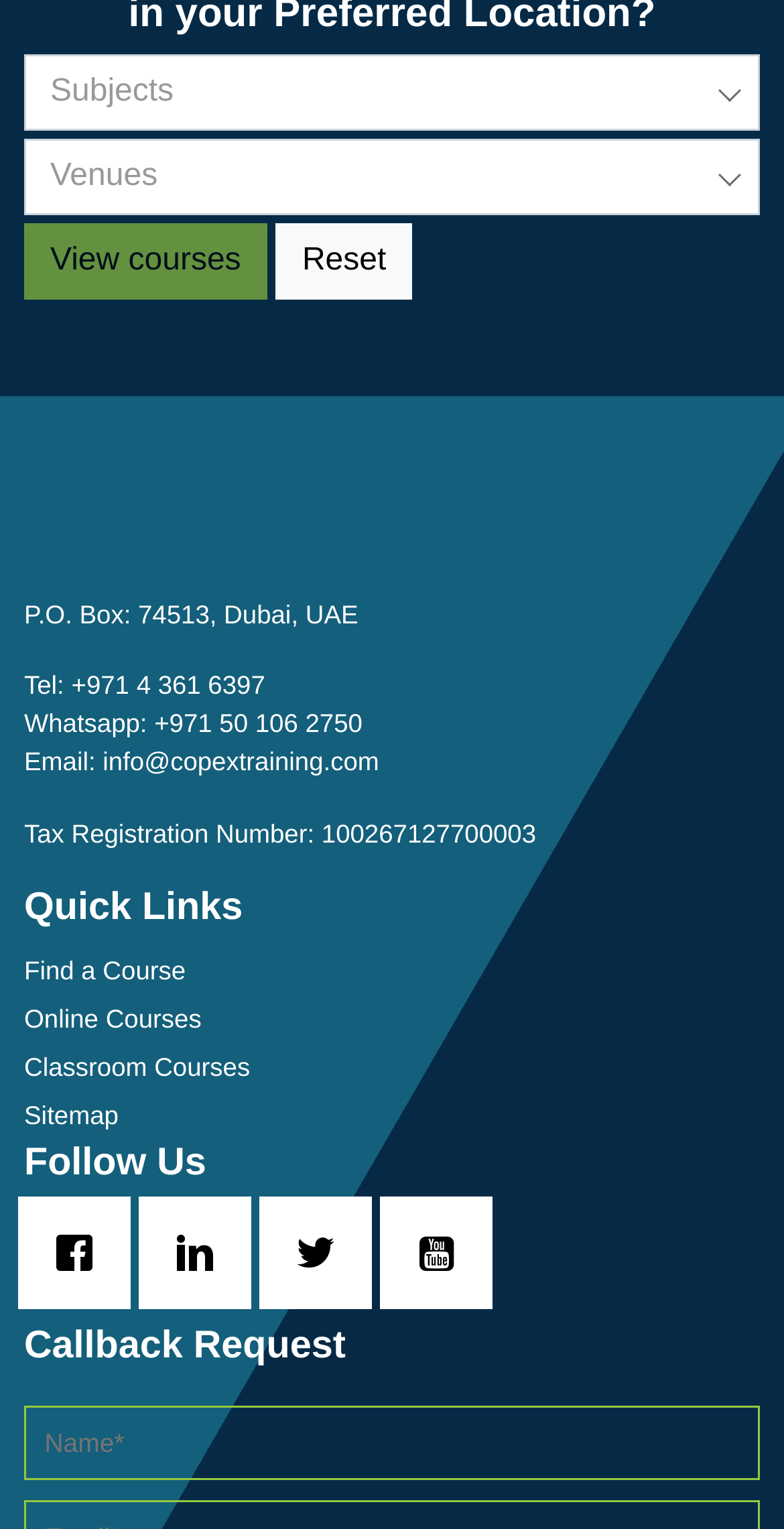Provide the bounding box coordinates for the UI element that is described by this text: "Find a Course". The coordinates should be in the form of four float numbers between 0 and 1: [left, top, right, bottom].

[0.031, 0.627, 0.237, 0.647]